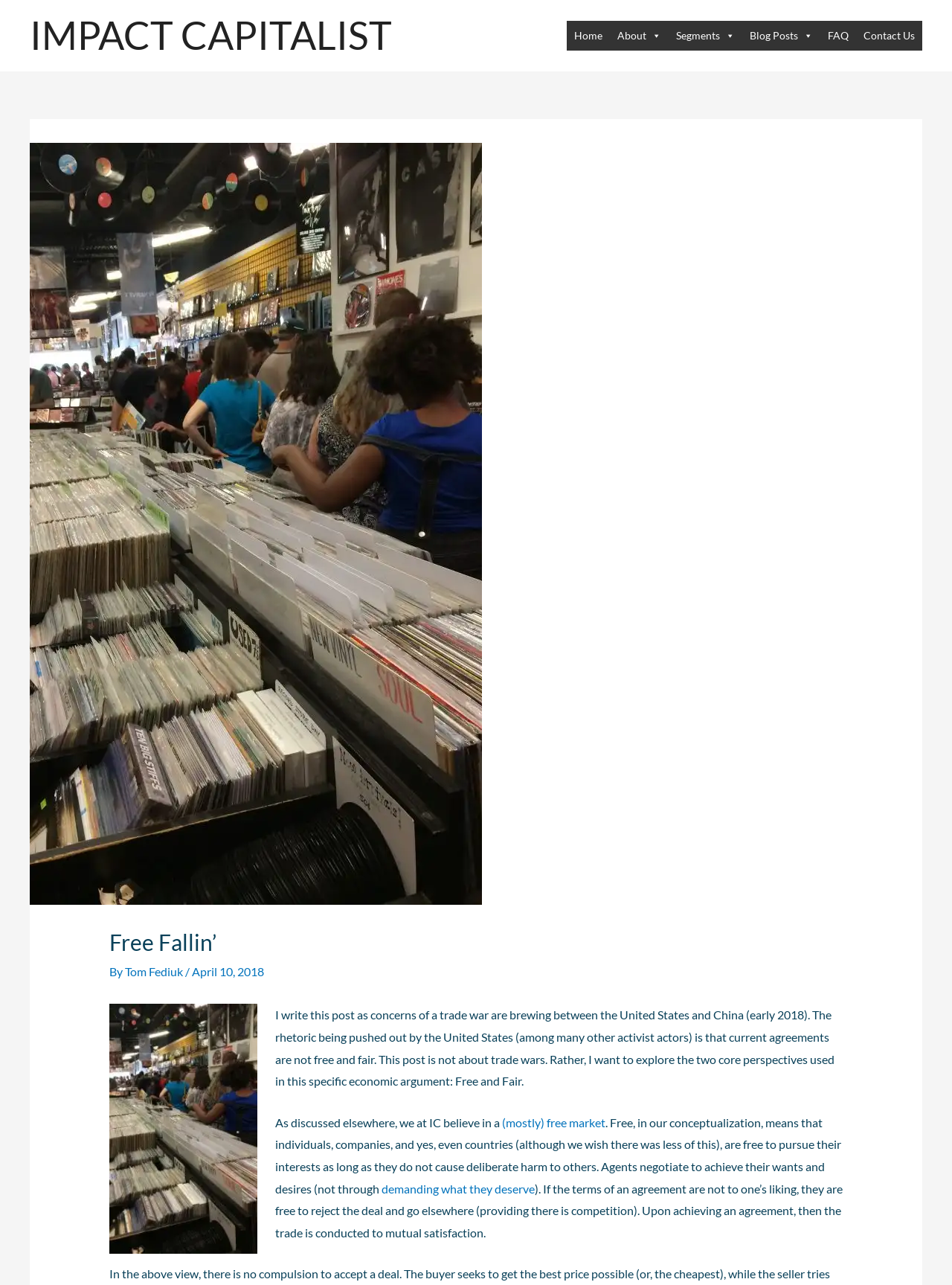Determine the bounding box coordinates of the clickable region to carry out the instruction: "Read the 'Blog Posts'".

[0.78, 0.016, 0.862, 0.039]